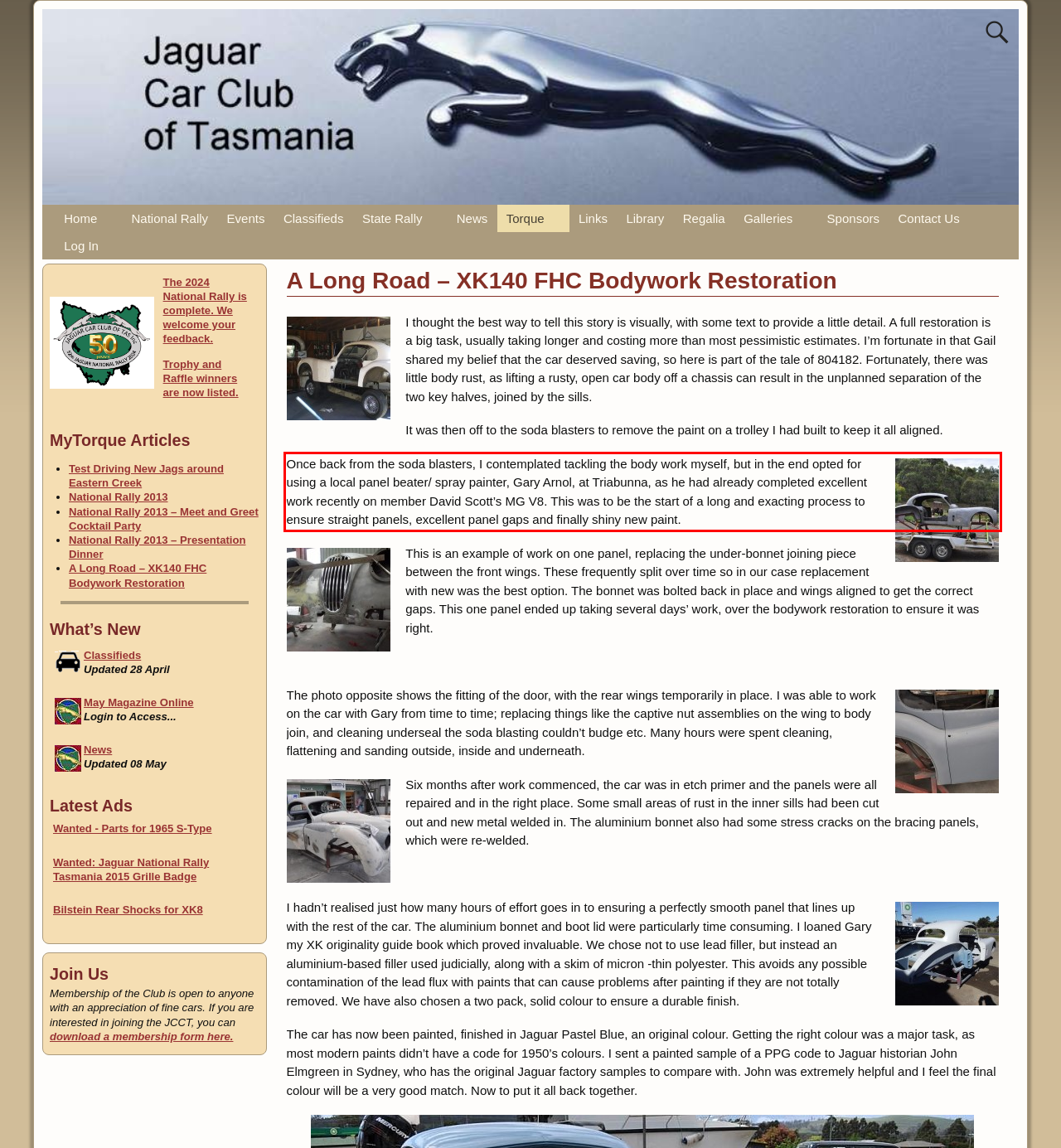Given a screenshot of a webpage, locate the red bounding box and extract the text it encloses.

Once back from the soda blasters, I contemplated tackling the body work myself, but in the end opted for using a local panel beater/ spray painter, Gary Arnol, at Triabunna, as he had already completed excellent work recently on member David Scott’s MG V8. This was to be the start of a long and exacting process to ensure straight panels, excellent panel gaps and finally shiny new paint.